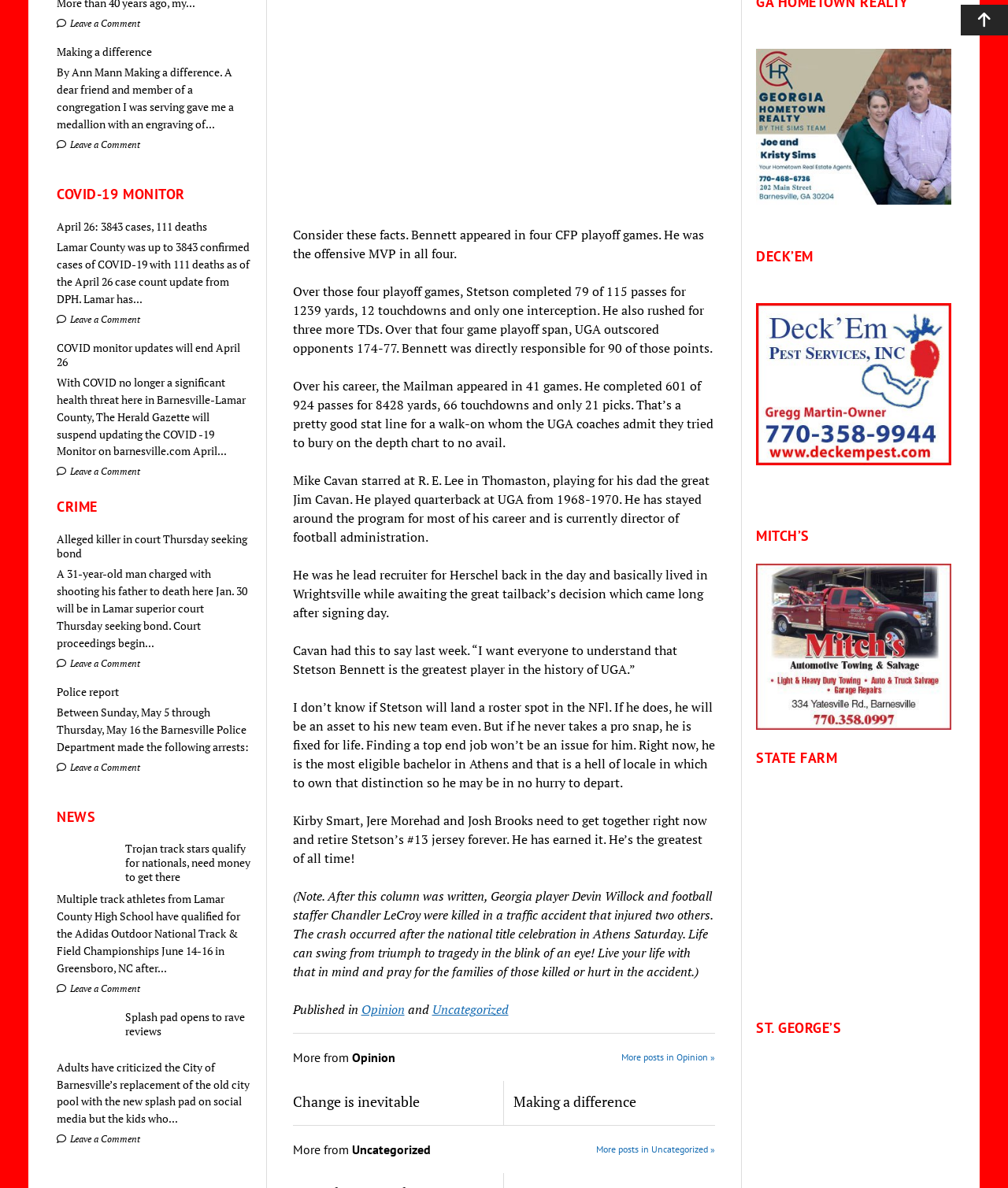Could you indicate the bounding box coordinates of the region to click in order to complete this instruction: "Check the latest news".

[0.056, 0.68, 0.25, 0.695]